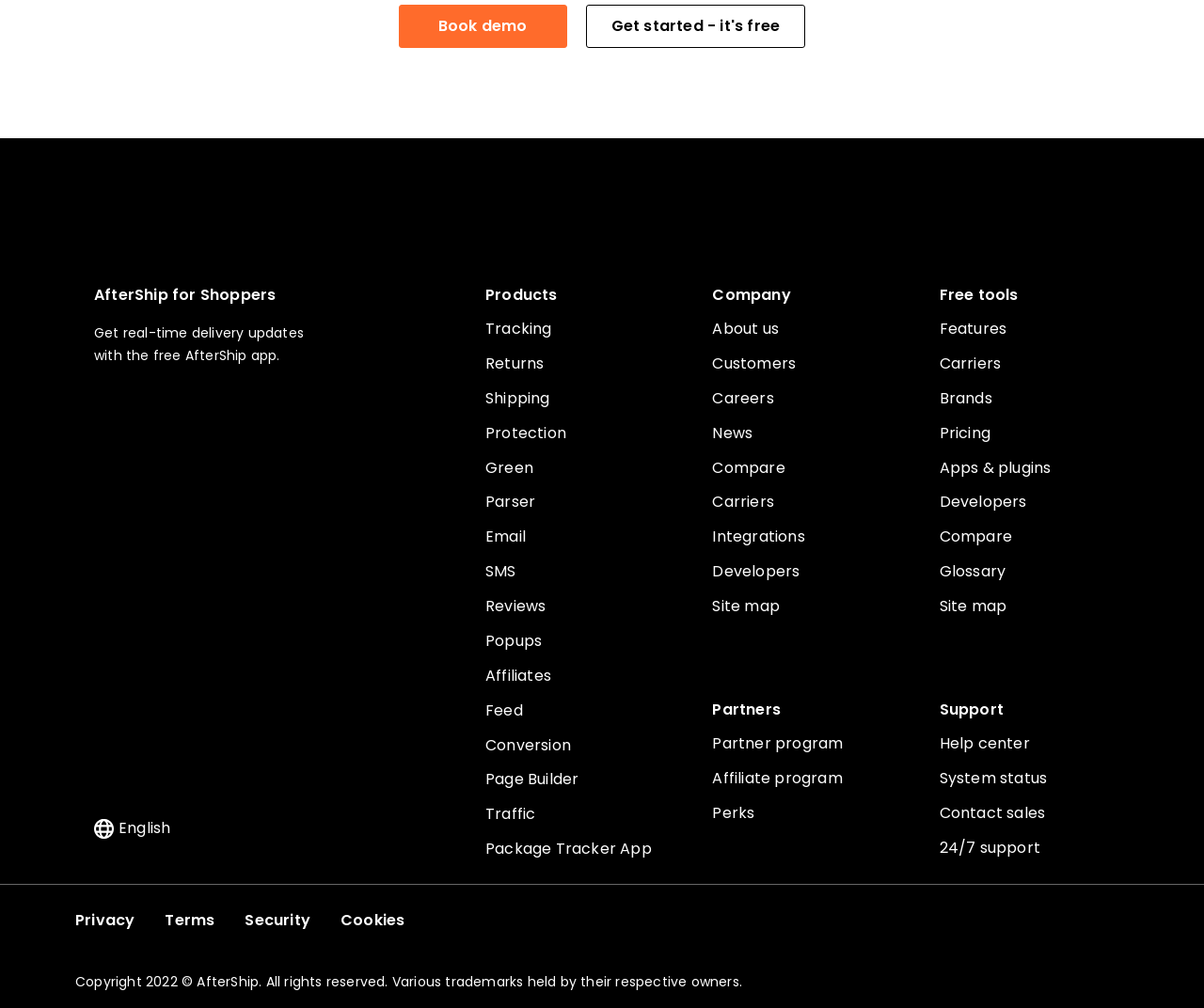Please reply to the following question using a single word or phrase: 
What is the name of the company?

AfterShip